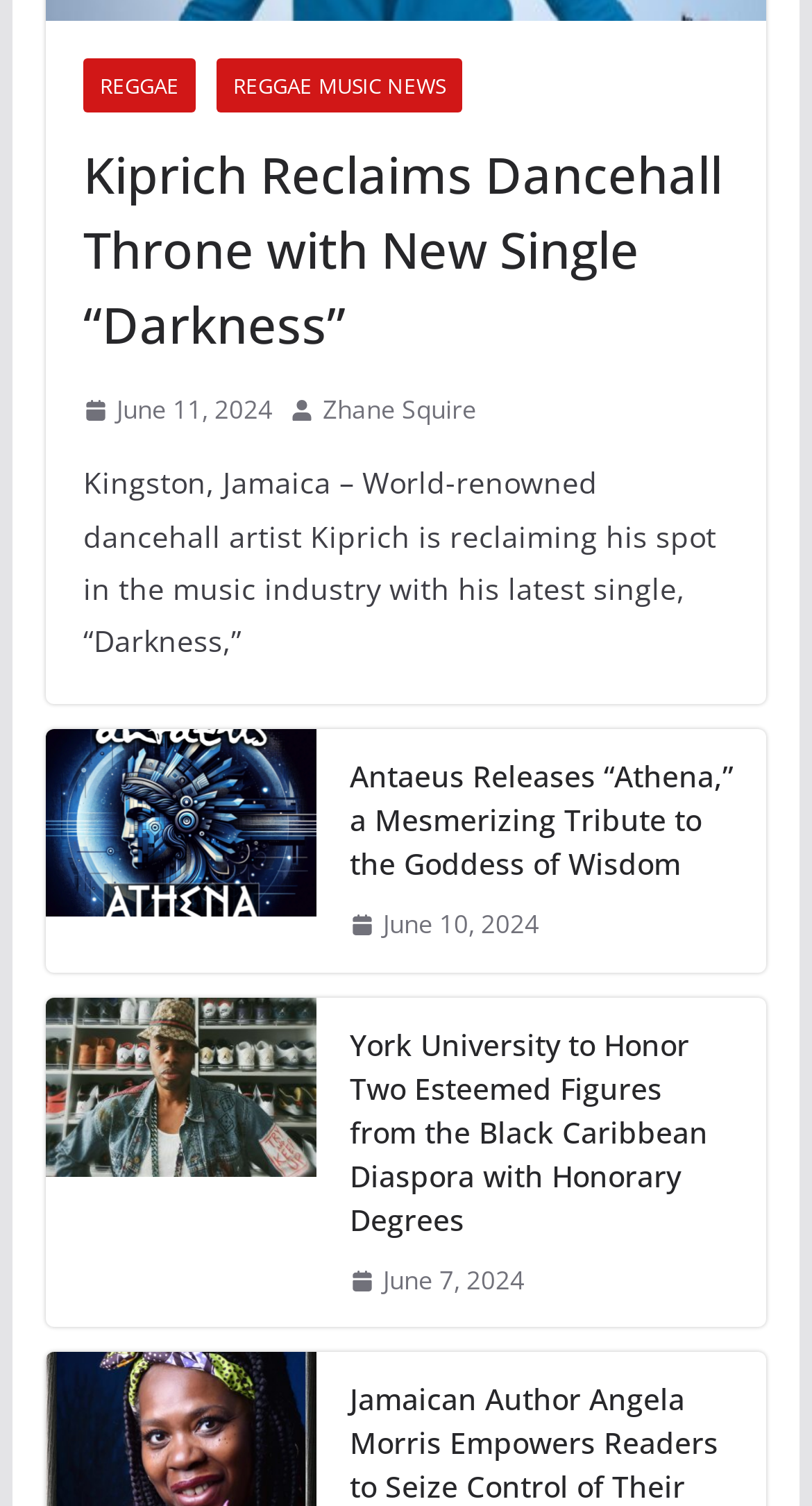What is the title of the first news article?
Answer the question with a single word or phrase by looking at the picture.

Kiprich Reclaims Dancehall Throne with New Single “Darkness”